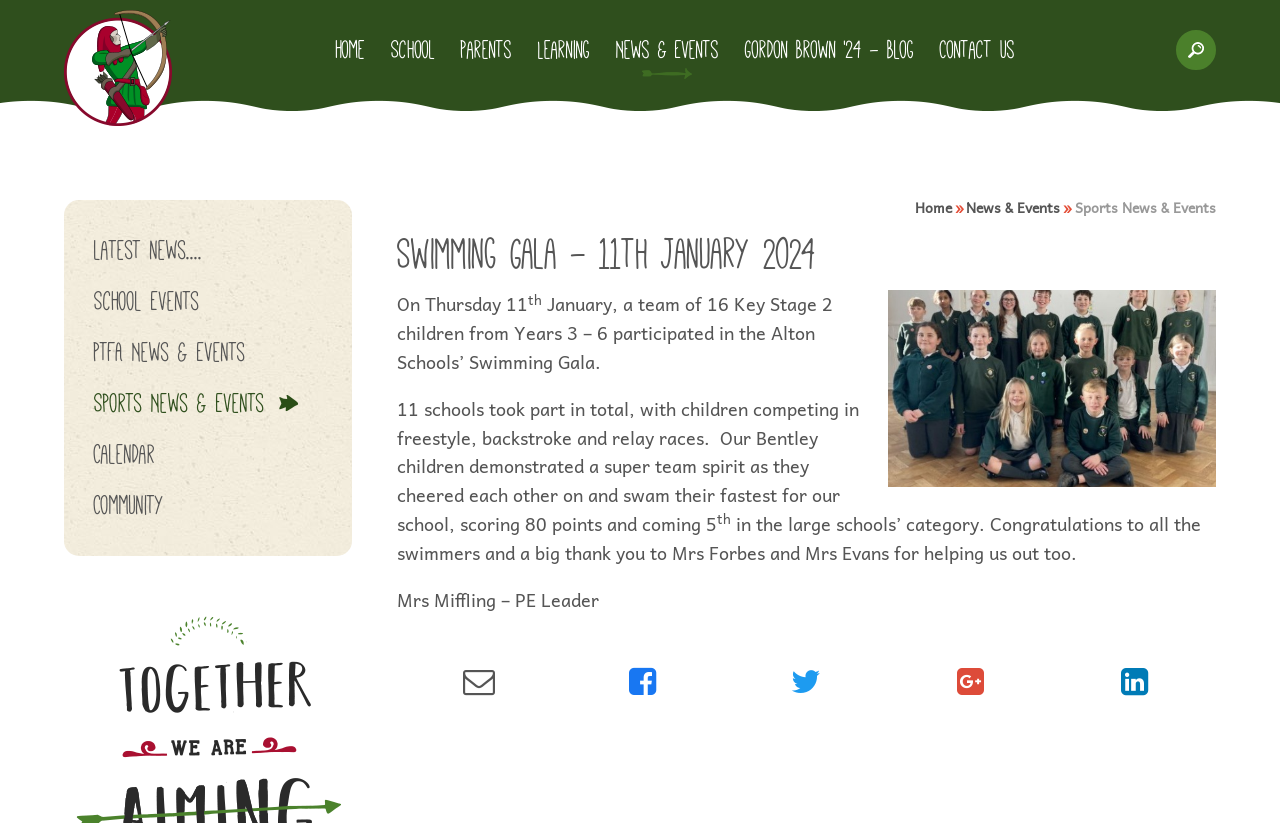Could you highlight the region that needs to be clicked to execute the instruction: "Click the 'Contact Us' link"?

[0.724, 0.0, 0.803, 0.122]